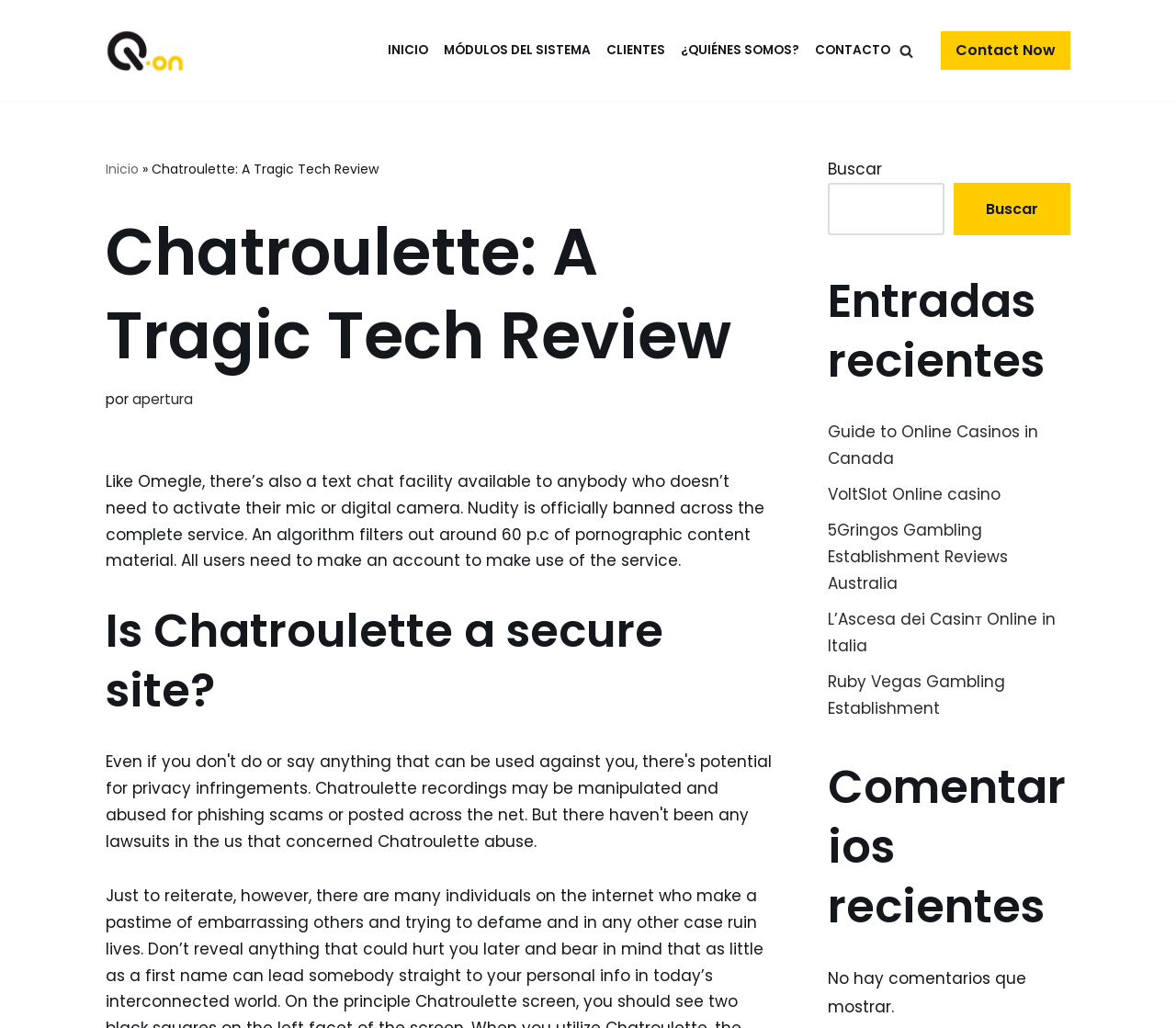Please reply with a single word or brief phrase to the question: 
Is there any comment shown?

No